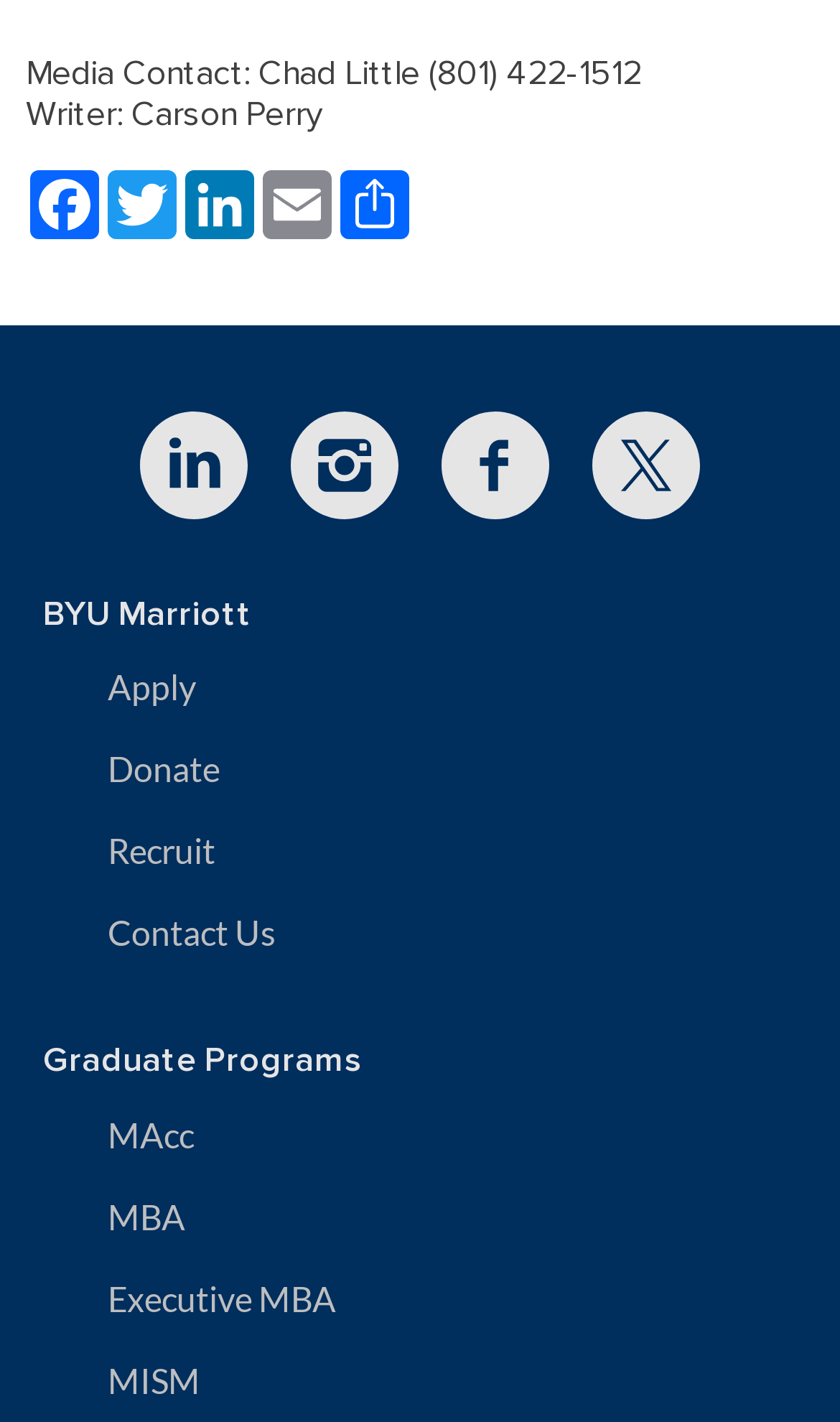Given the element description "Executive MBA" in the screenshot, predict the bounding box coordinates of that UI element.

[0.0, 0.884, 1.0, 0.942]